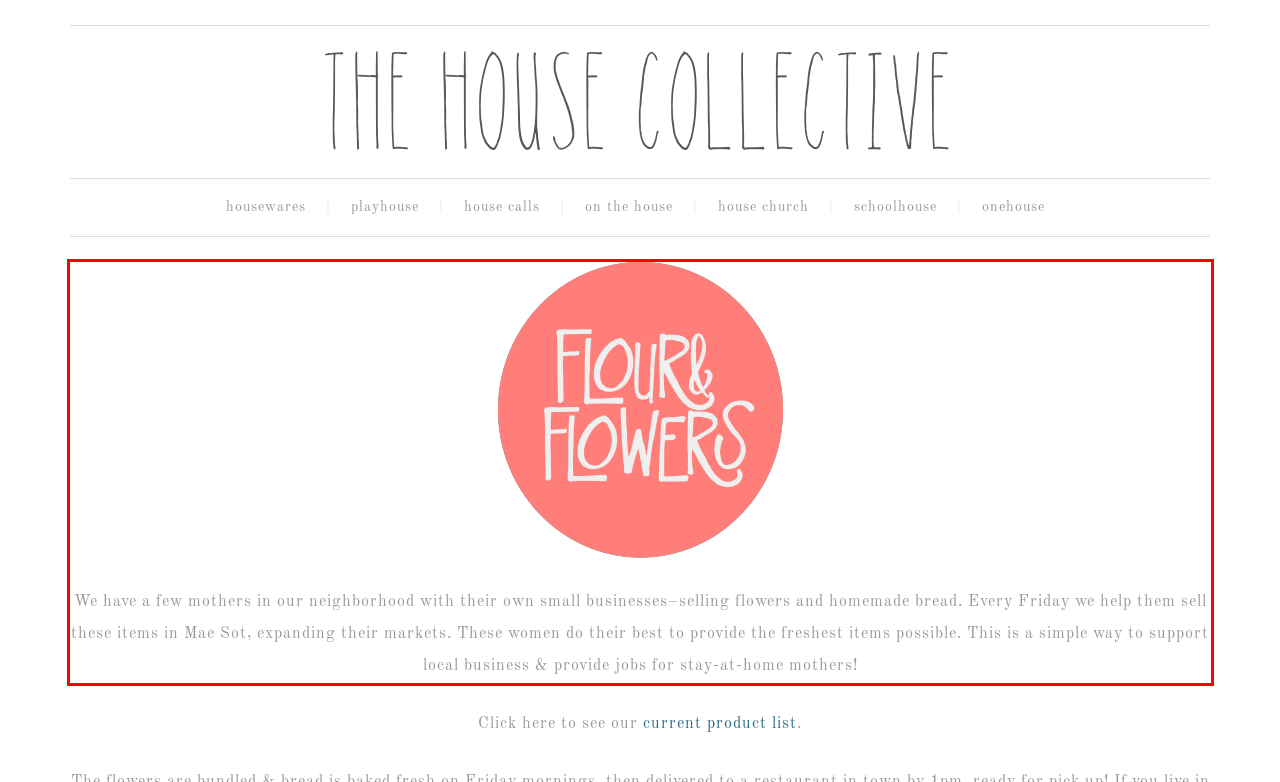Inspect the webpage screenshot that has a red bounding box and use OCR technology to read and display the text inside the red bounding box.

We have a few mothers in our neighborhood with their own small businesses–selling flowers and homemade bread. Every Friday we help them sell these items in Mae Sot, expanding their markets. These women do their best to provide the freshest items possible. This is a simple way to support local business & provide jobs for stay-at-home mothers!